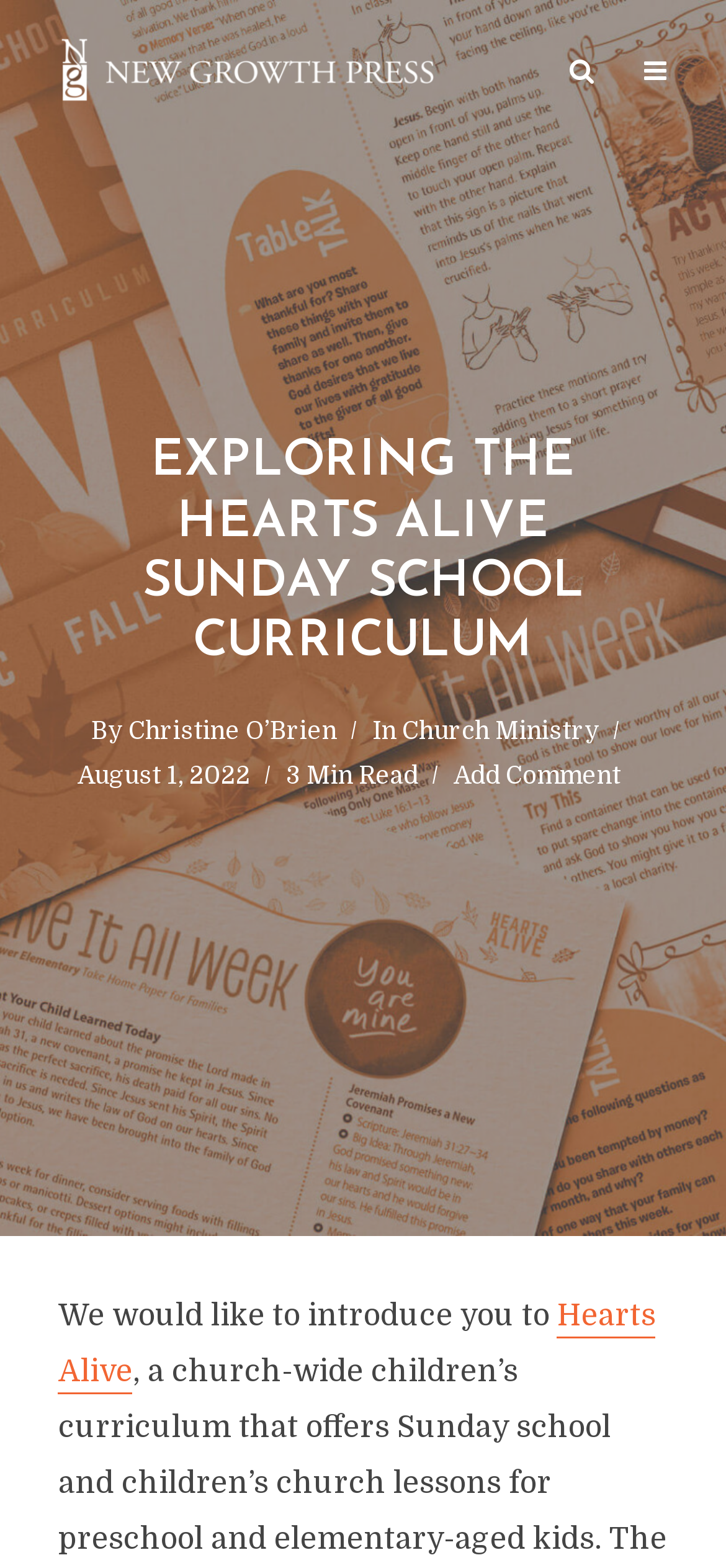Please find the bounding box for the following UI element description. Provide the coordinates in (top-left x, top-left y, bottom-right x, bottom-right y) format, with values between 0 and 1: alt="New Growth Press Blog"

[0.085, 0.031, 0.598, 0.055]